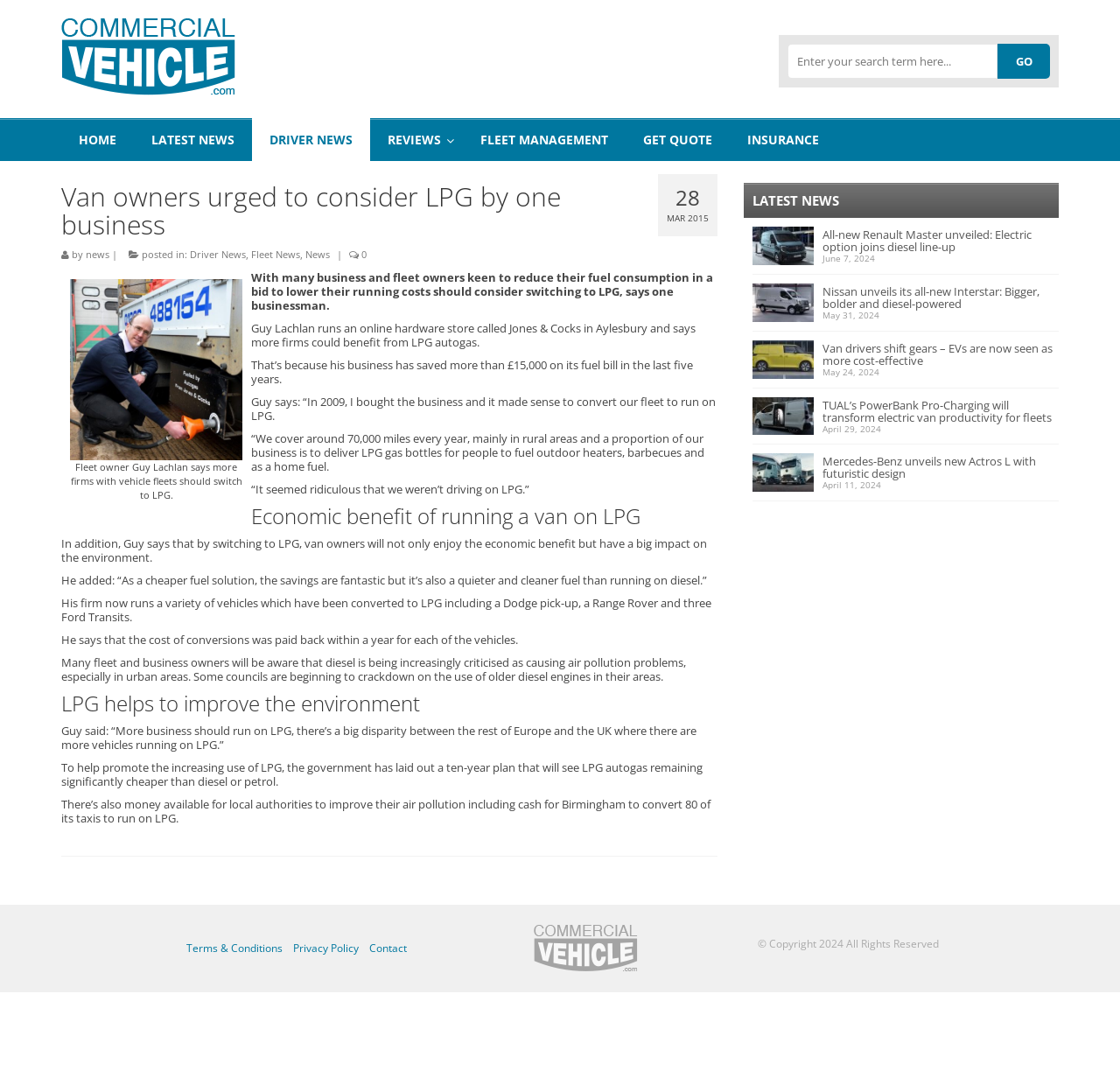Reply to the question with a single word or phrase:
What is the purpose of the business's fleet of vehicles?

Delivering LPG gas bottles